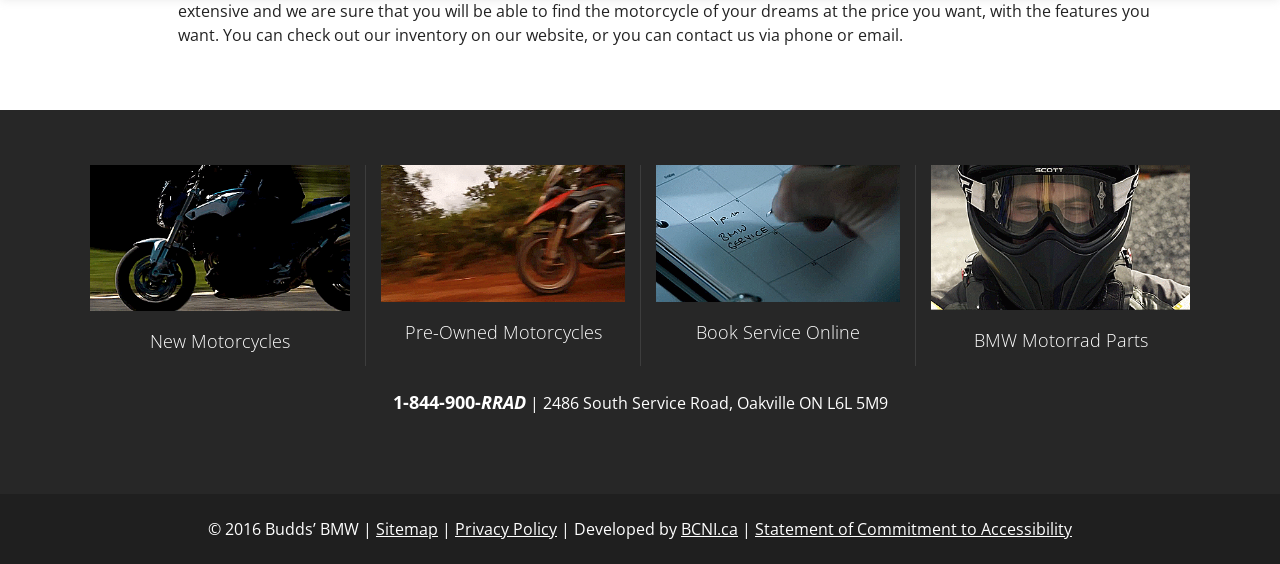Using the image as a reference, answer the following question in as much detail as possible:
What is the address of the motorcycle dealership?

I found the address by looking at the StaticText element with the text '| 2486 South Service Road, Oakville ON L6L 5M9' which is located at the coordinates [0.411, 0.695, 0.693, 0.734].